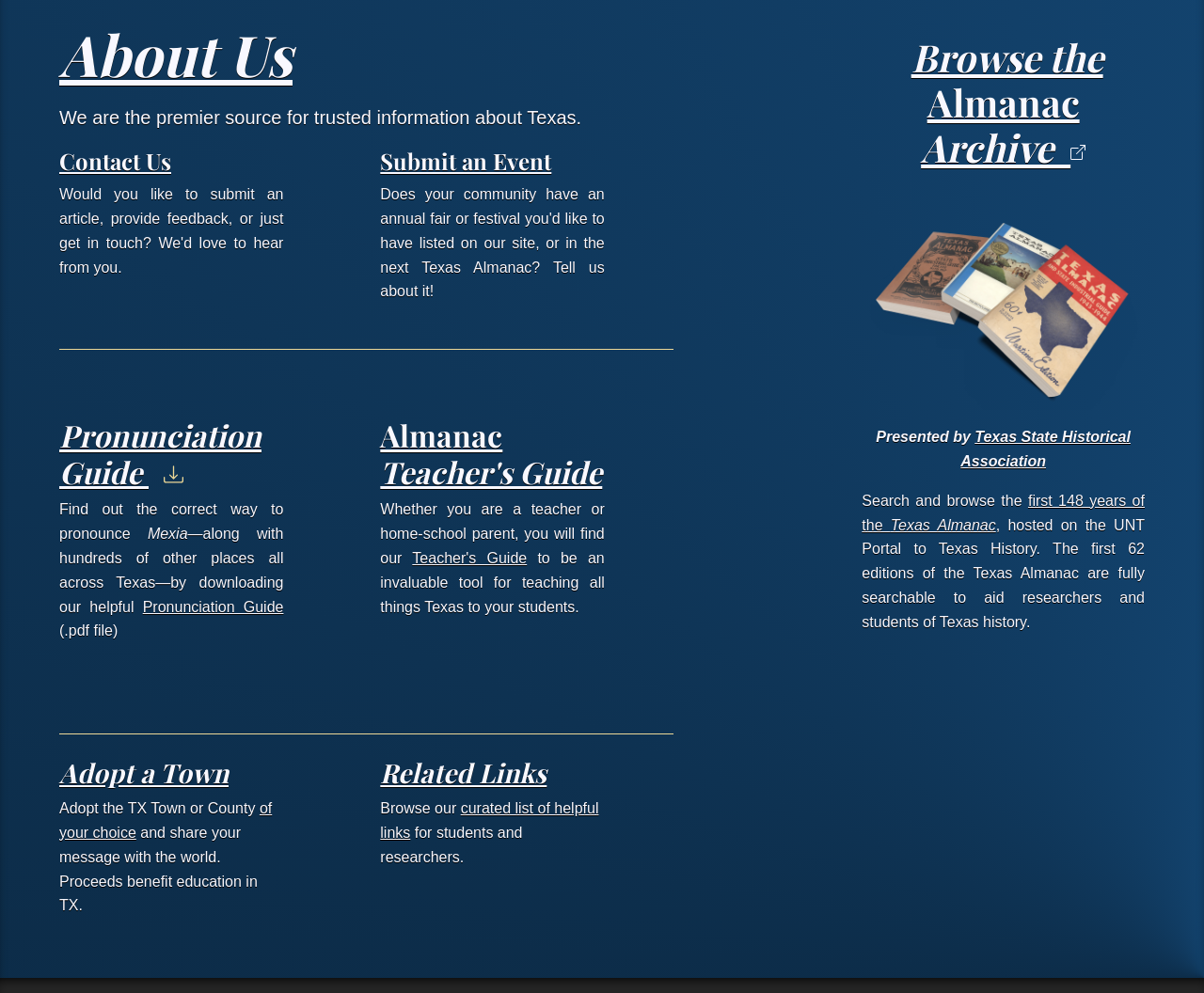Please identify the bounding box coordinates of the element on the webpage that should be clicked to follow this instruction: "Click on About Us". The bounding box coordinates should be given as four float numbers between 0 and 1, formatted as [left, top, right, bottom].

[0.049, 0.016, 0.243, 0.092]